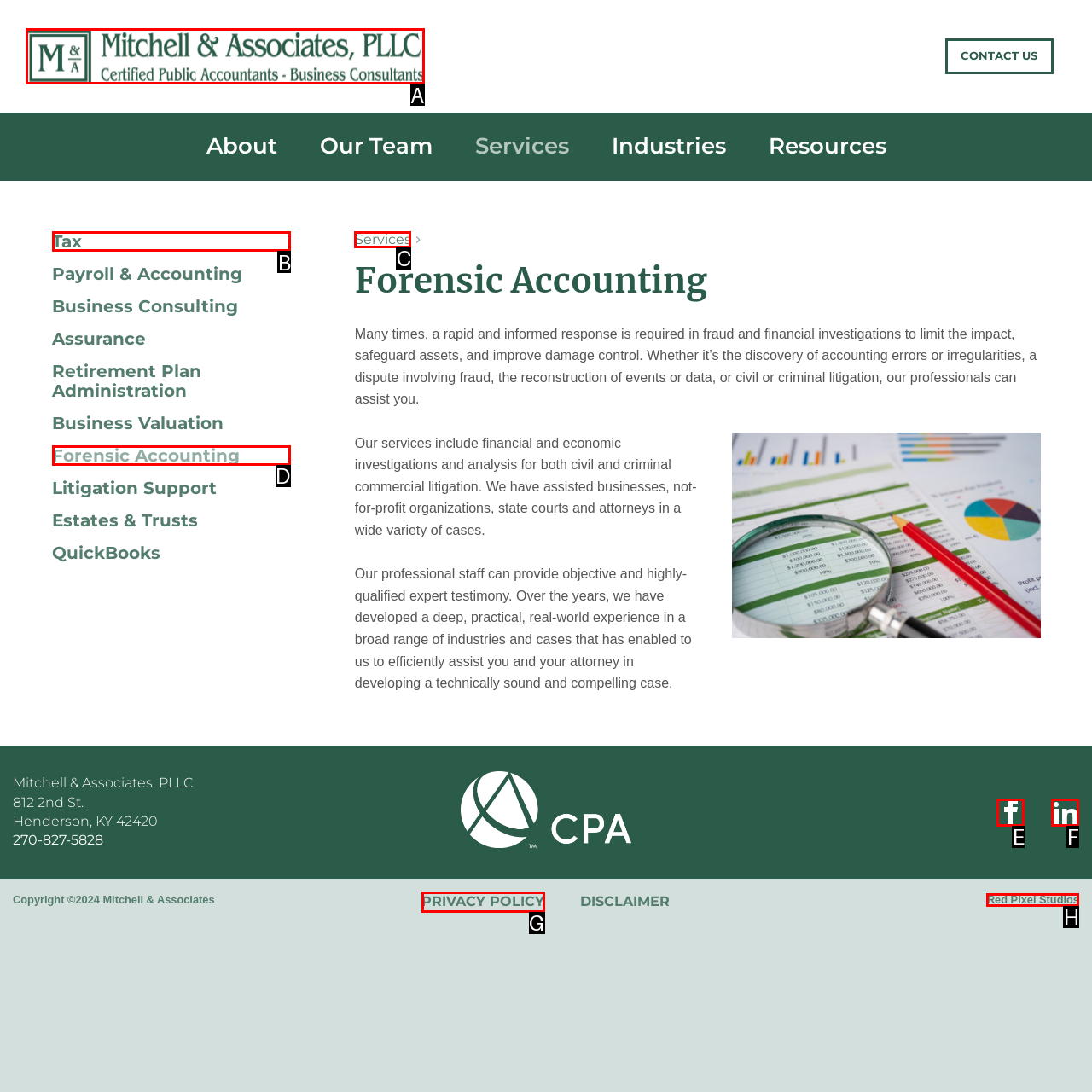Point out the correct UI element to click to carry out this instruction: Click the 'Forensic Accounting' link
Answer with the letter of the chosen option from the provided choices directly.

D